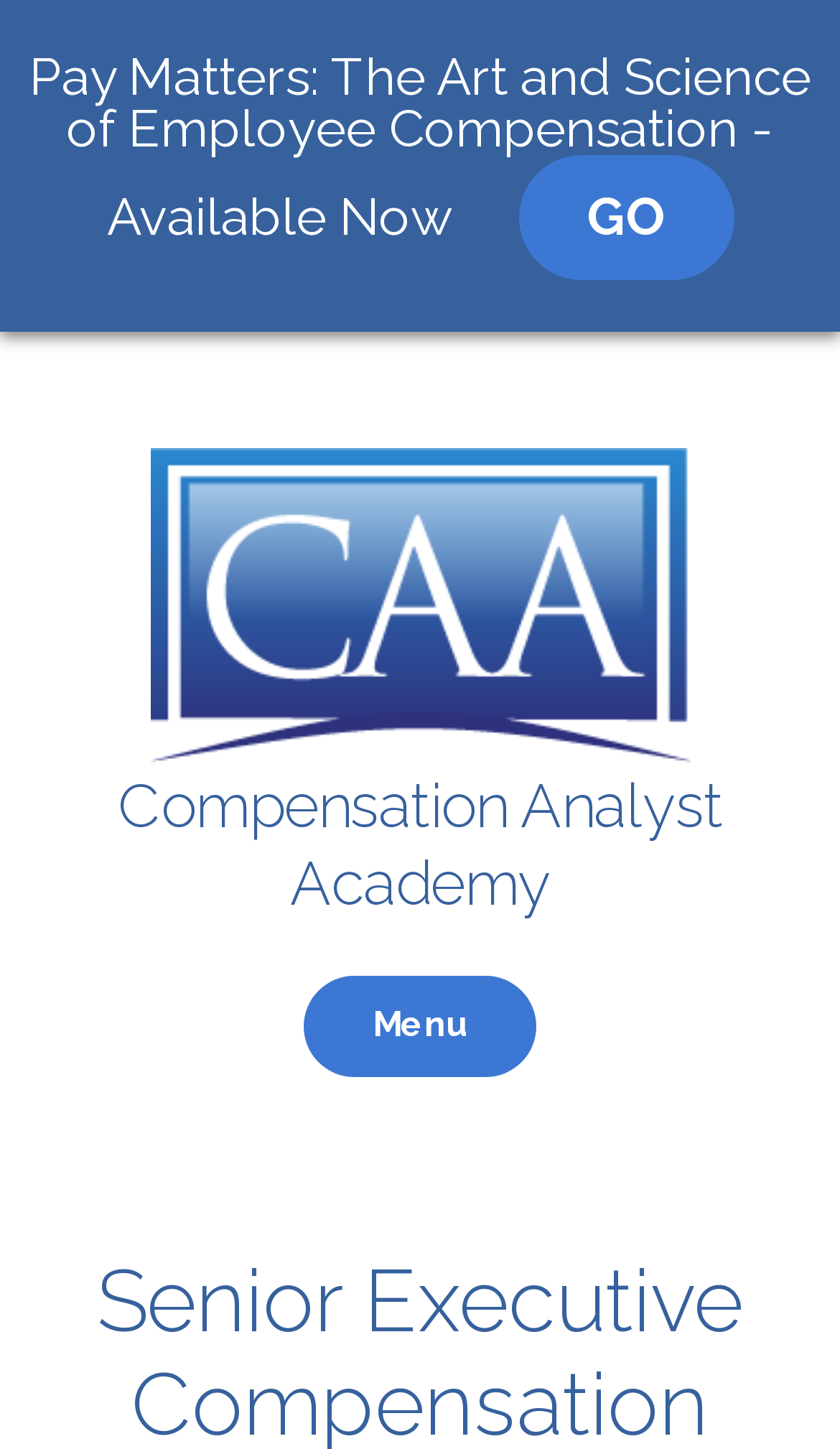Respond concisely with one word or phrase to the following query:
What is the name of the academy?

Compensation Analyst Academy